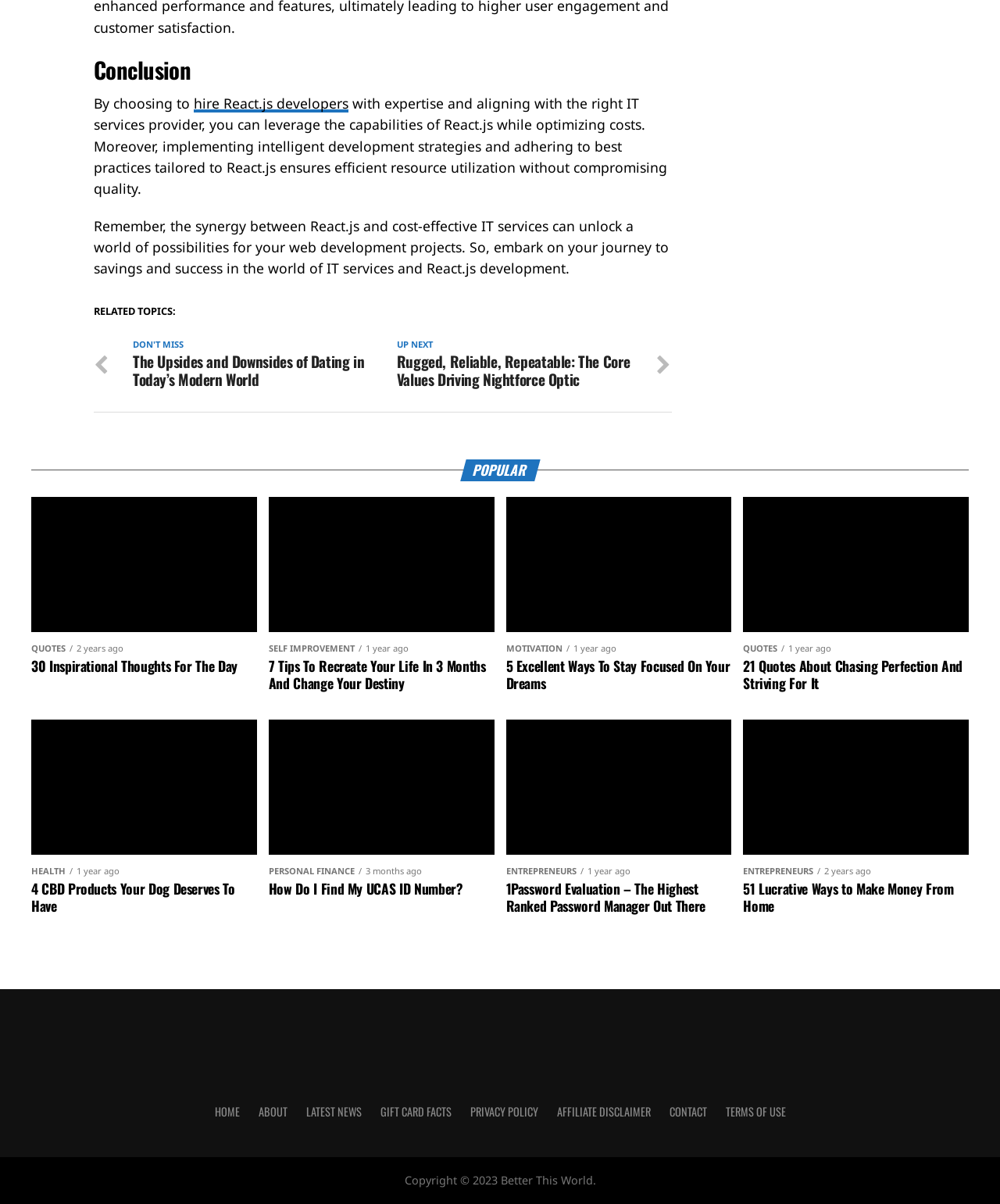Please identify the coordinates of the bounding box for the clickable region that will accomplish this instruction: "check 'CONTACT'".

[0.669, 0.916, 0.707, 0.93]